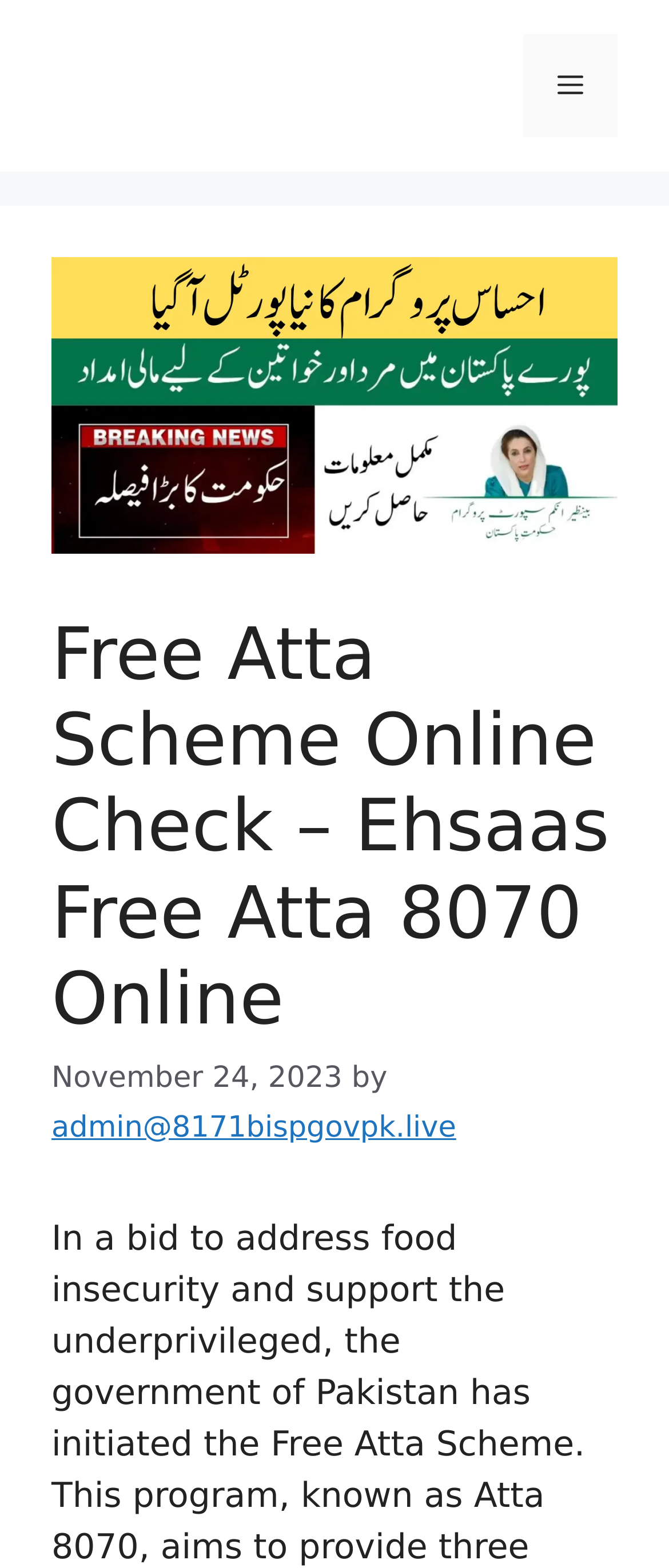Please answer the following question using a single word or phrase: 
Is the menu expanded?

No